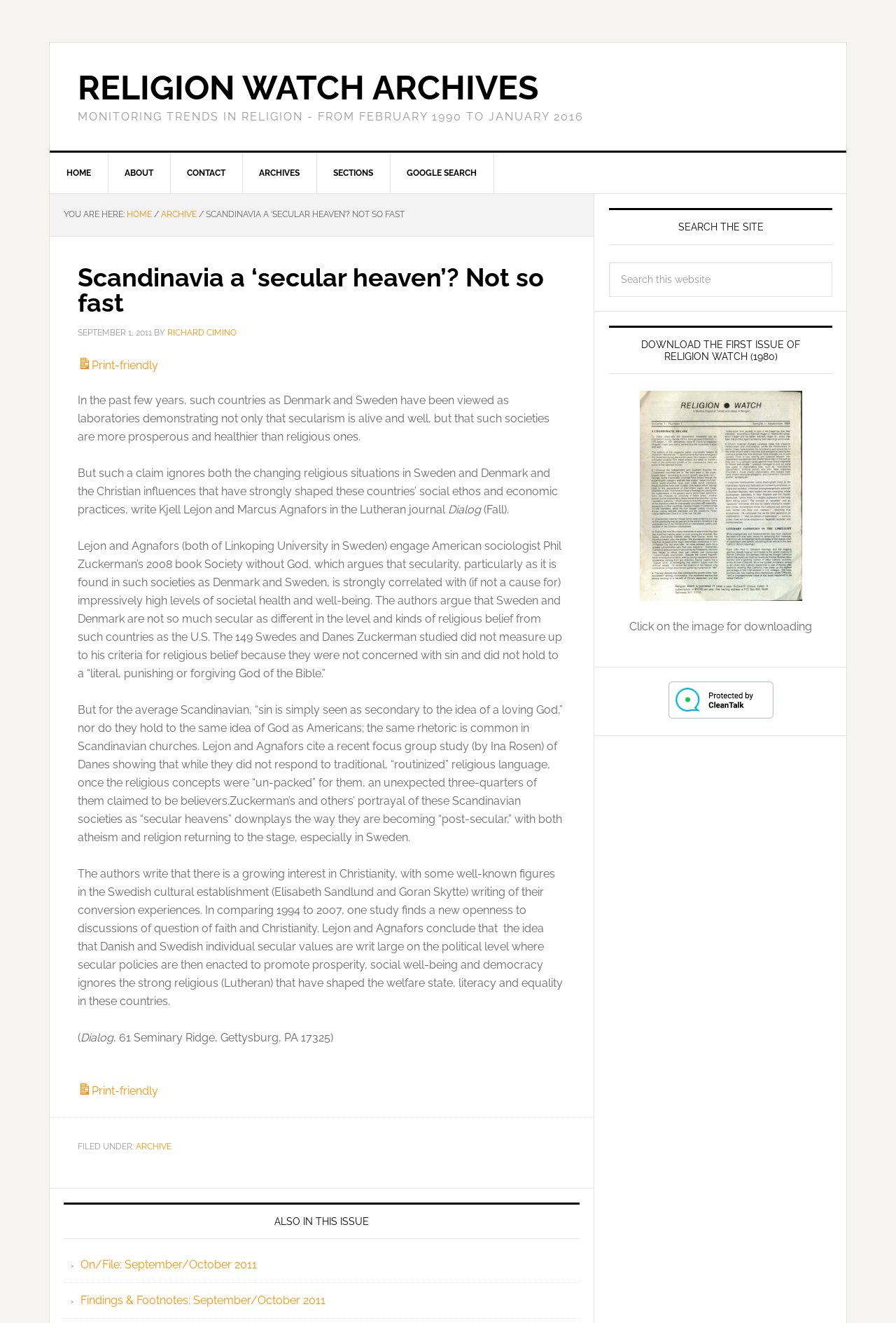Locate the bounding box coordinates of the element I should click to achieve the following instruction: "Click on the 'PRINT-FRIENDLY' link".

[0.087, 0.271, 0.177, 0.281]